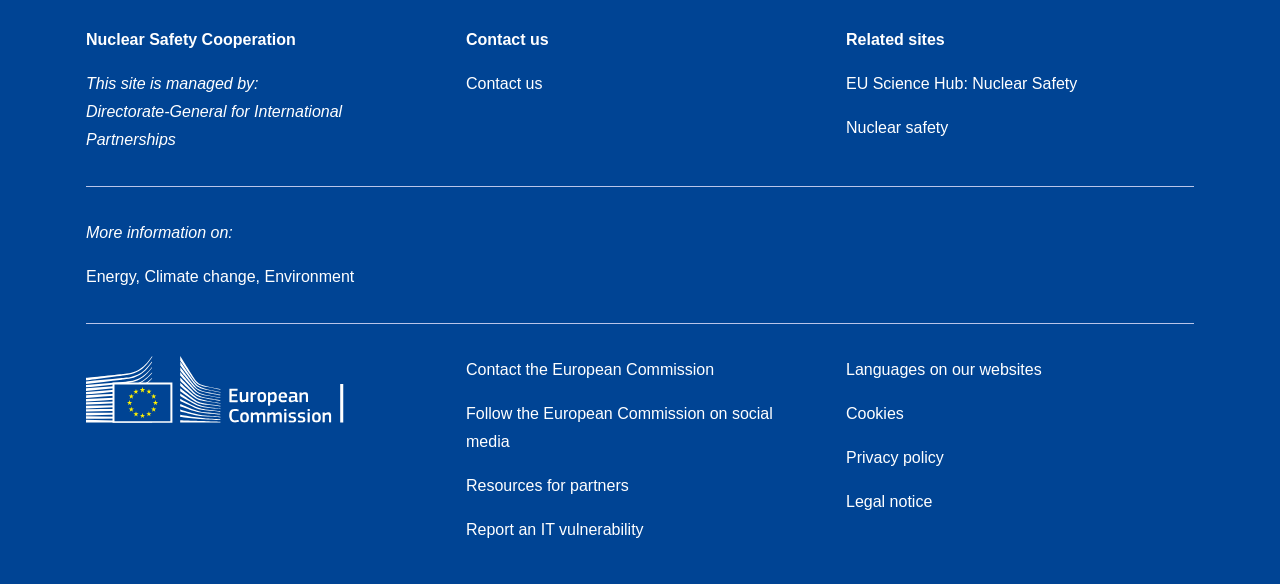Utilize the details in the image to give a detailed response to the question: What is the name of the directorate-general?

The answer can be found by looking at the StaticText element with the text 'Directorate-General for International Partnerships' which is located below the 'This site is managed by:' text.